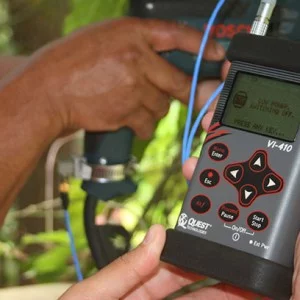Refer to the image and provide an in-depth answer to the question: 
What is the background of the image?

The background of the image features lush greenery, which suggests that the scene is set in a natural environment, likely related to fieldwork in environmental consulting or monitoring. The greenery highlights the connection to nature and the importance of environmental assessment in this context.